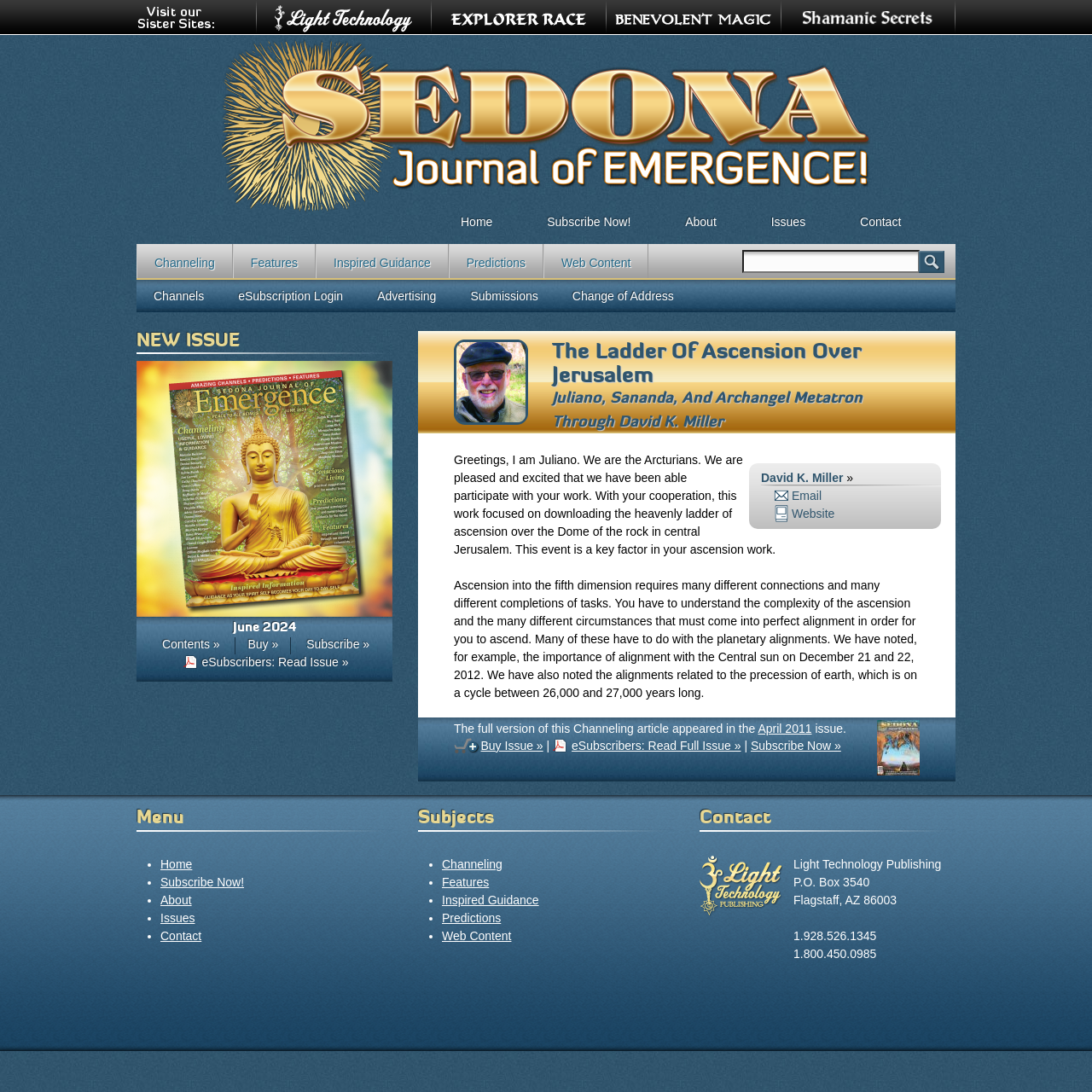Identify the bounding box for the UI element specified in this description: "Issues". The coordinates must be four float numbers between 0 and 1, formatted as [left, top, right, bottom].

[0.683, 0.172, 0.761, 0.223]